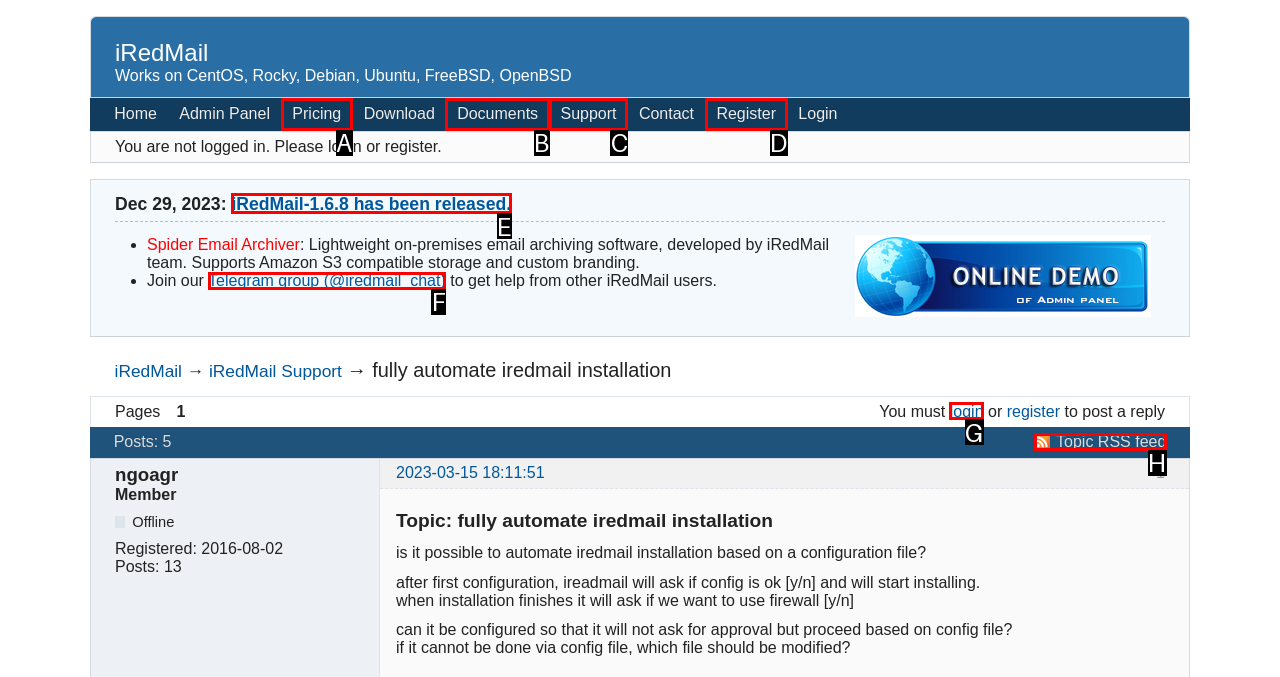Determine which option you need to click to execute the following task: Click on the 'login' link. Provide your answer as a single letter.

G